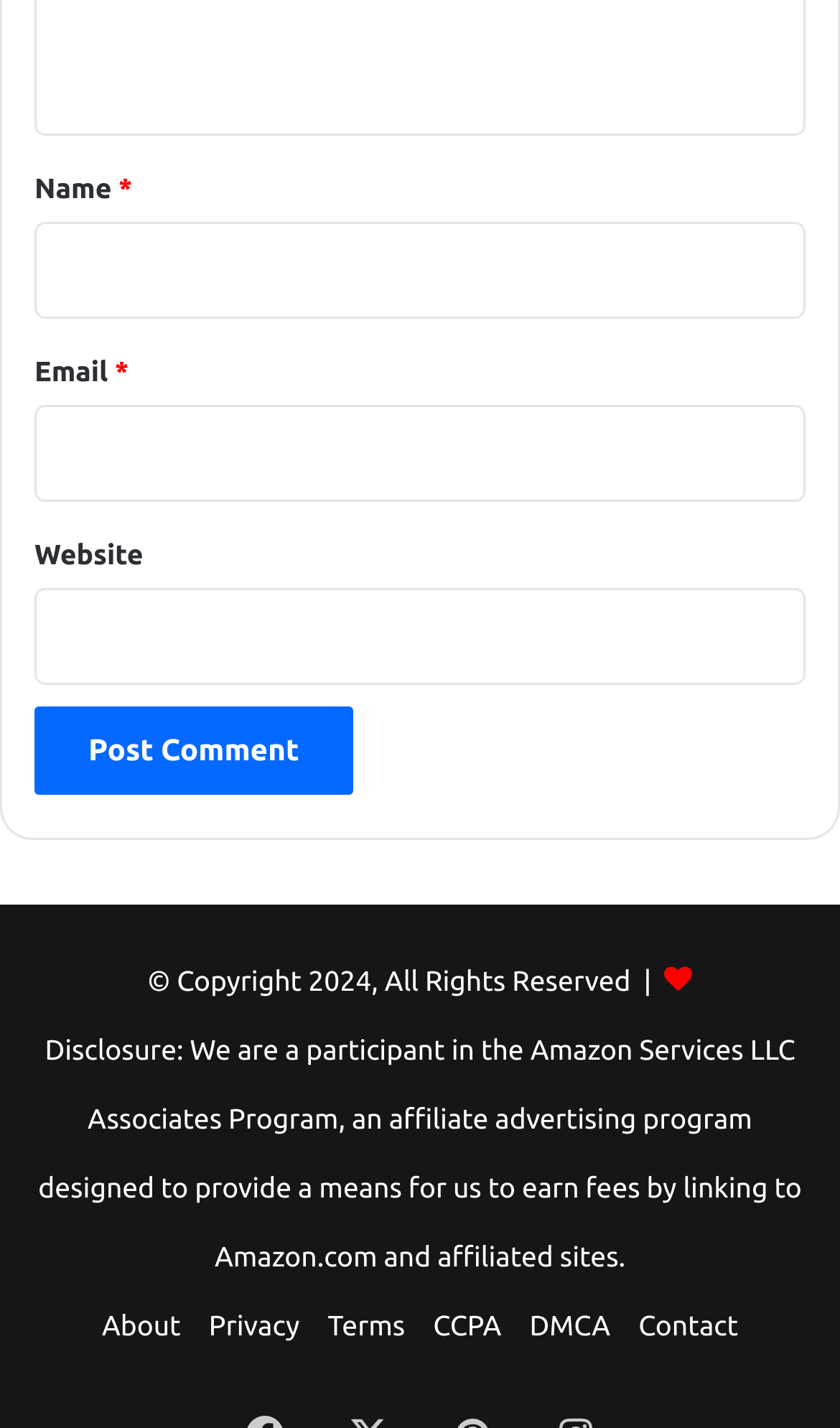Answer succinctly with a single word or phrase:
What is the copyright year mentioned on the webpage?

2024